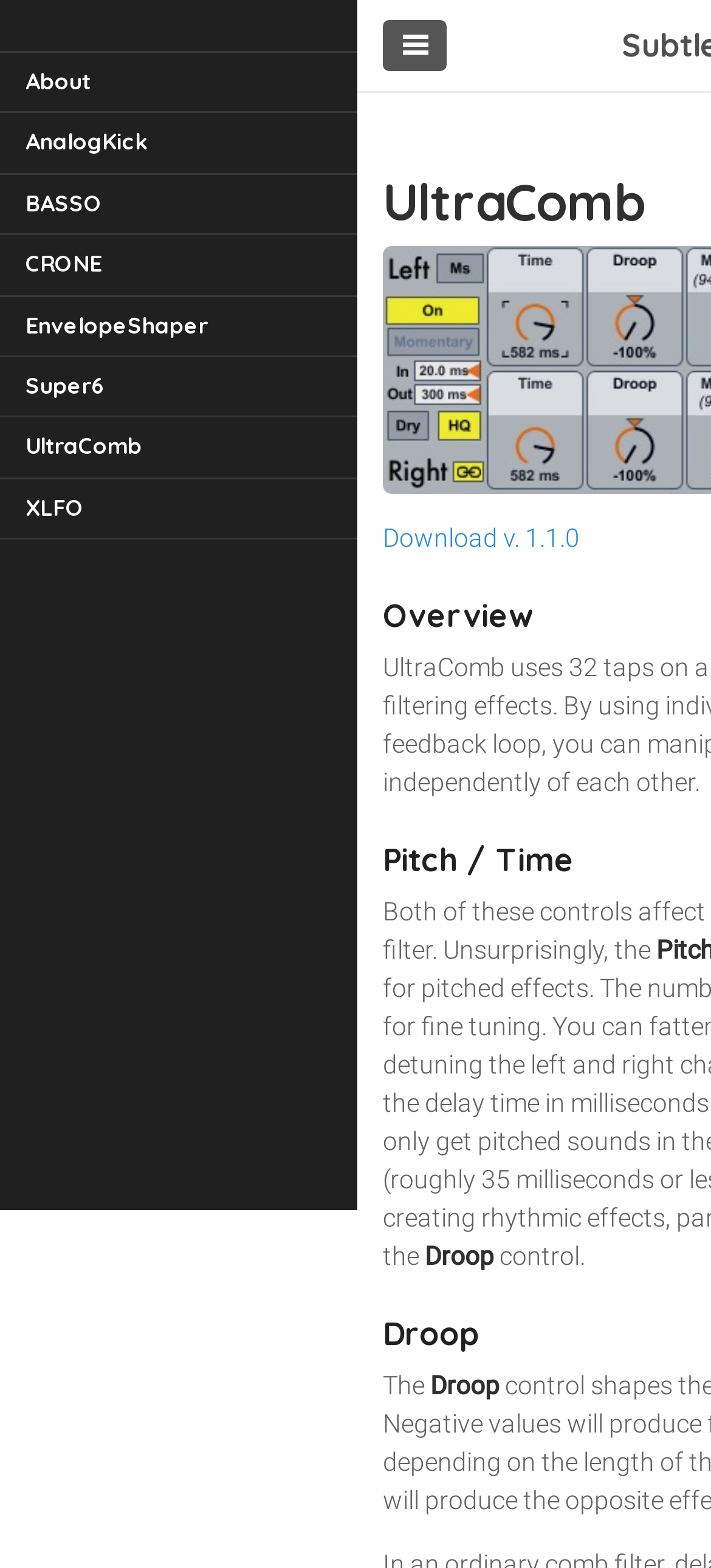Reply to the question with a single word or phrase:
What is the version of the downloadable software?

1.1.0